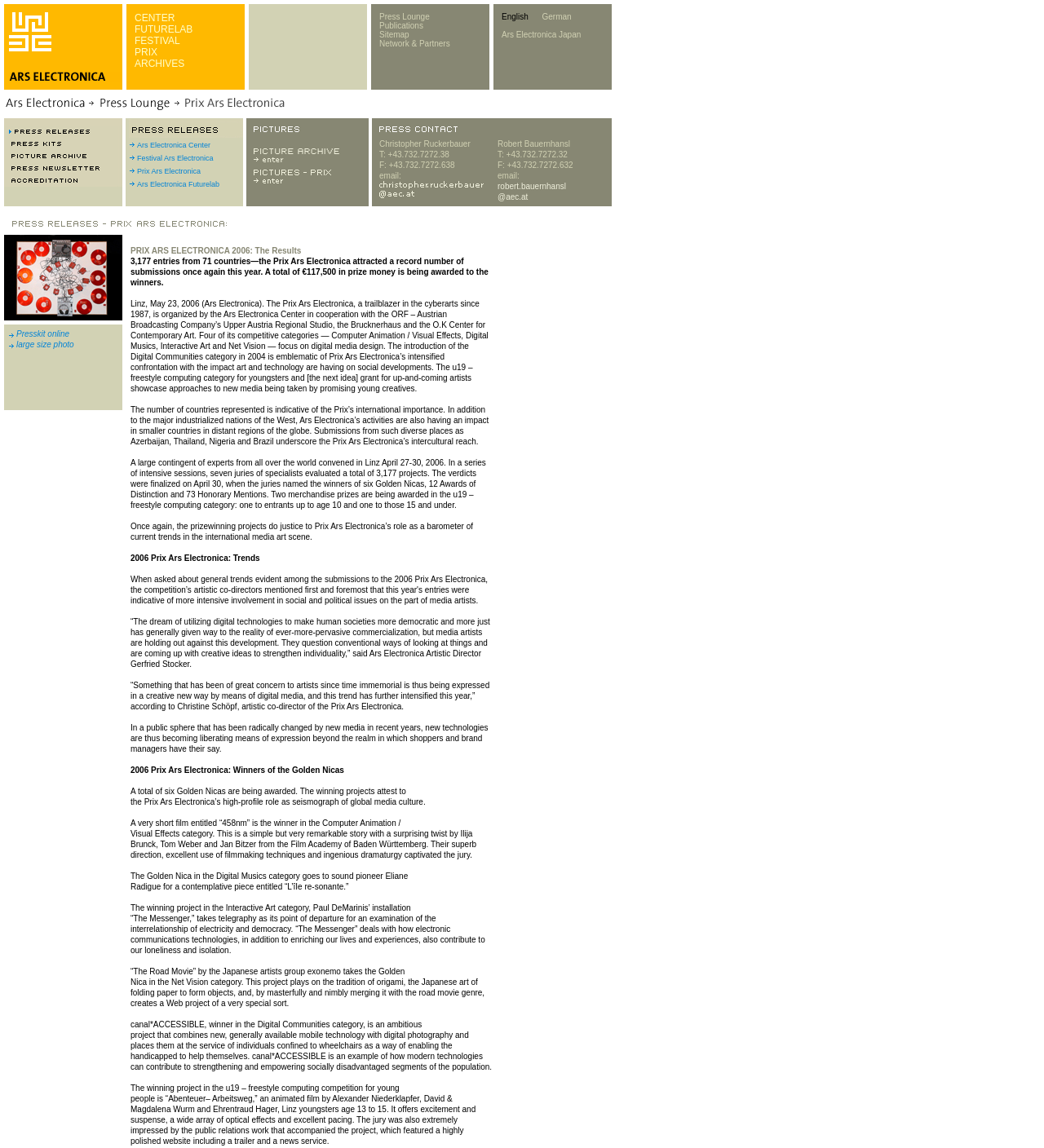Offer a comprehensive description of the webpage’s content and structure.

The webpage is titled "ARS Electronica" and features a layout with multiple sections and elements. At the top, there is a row of images and a table cell containing the text "www.aec.at" with a link to the website. Below this, there is a row of links to different sections, including "CENTER", "FUTURELAB", "FESTIVAL", "PRIX", and "ARCHIVES".

To the right of these links, there is a series of images and table cells with no text content. Below this, there is another row of links to different sections, including "Press Lounge", "Publications", "Sitemap", and "Network & Partners". Further to the right, there is a table cell containing the text "English", "German", and "Ars Electronica Japan" with links to these language options.

In the main content area, there is a large table with multiple rows and columns. The top row contains a series of images and table cells with no text content. The second row contains a table cell with a large block of text, including "Pressemeldungen Ars Electronica Center Festival Ars Electronica Prix Ars Electronica Ars Electronica Futurelab". Below this, there is a table with multiple rows and columns, containing links to various sections and images.

Throughout the webpage, there are numerous images, many of which are small icons or logos. The layout is complex, with multiple tables and table cells nested within each other. The overall design is dense and information-rich, with many different elements competing for attention.